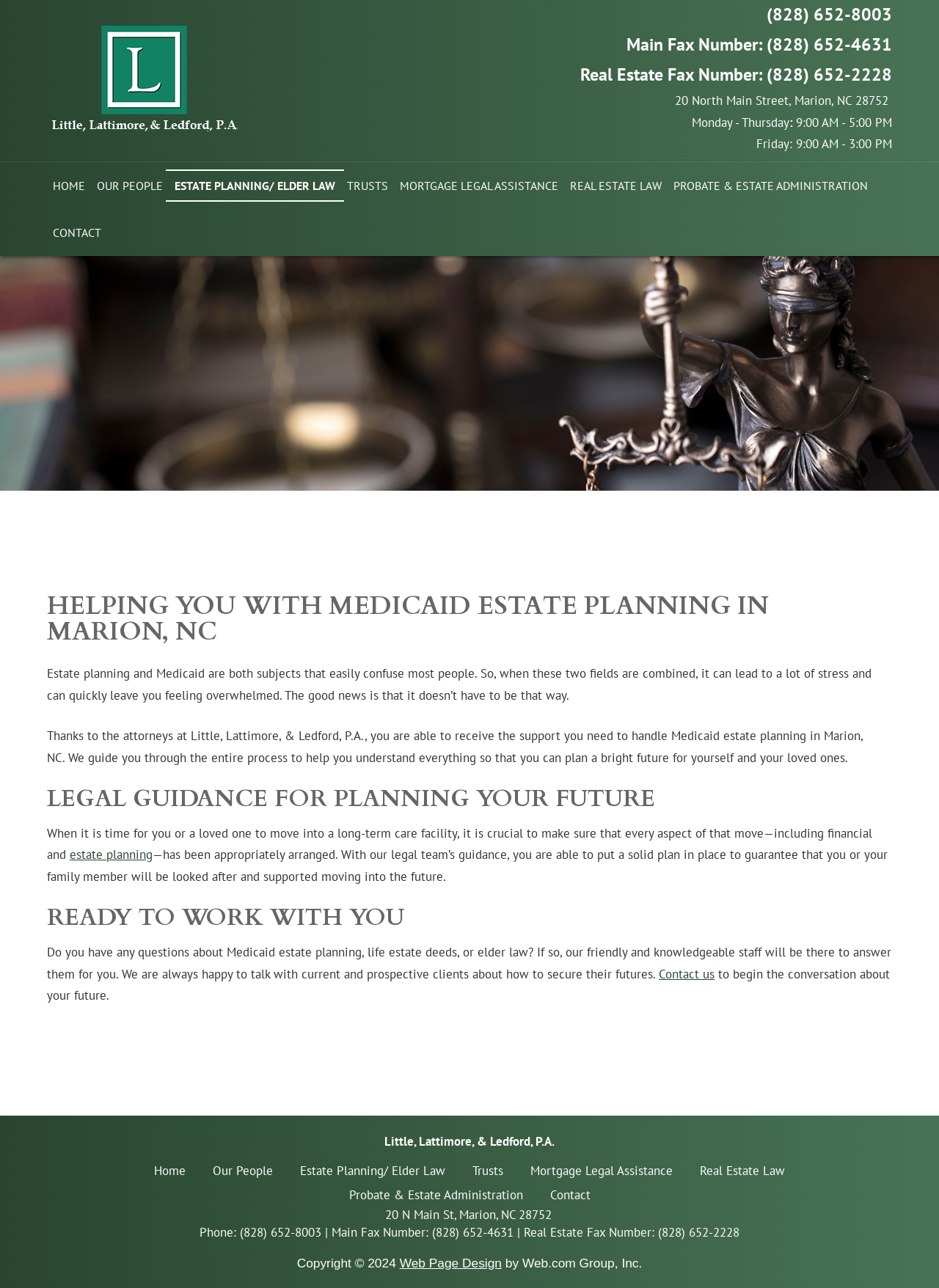Pinpoint the bounding box coordinates of the clickable element needed to complete the instruction: "Get the phone number of Little, Lattimore, & Ledford, P.A.". The coordinates should be provided as four float numbers between 0 and 1: [left, top, right, bottom].

[0.255, 0.95, 0.342, 0.963]